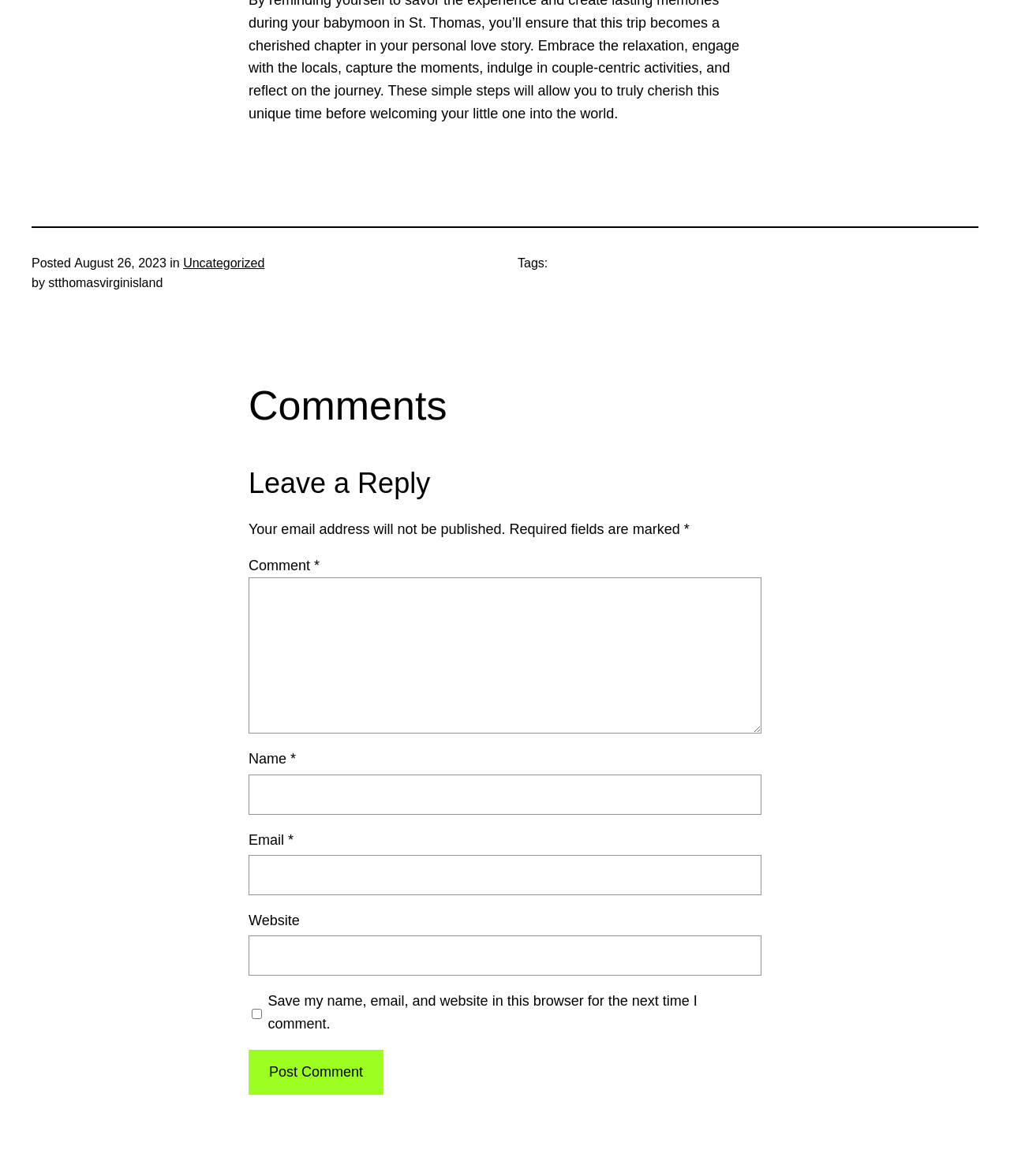Please specify the bounding box coordinates of the clickable region to carry out the following instruction: "Leave a comment". The coordinates should be four float numbers between 0 and 1, in the format [left, top, right, bottom].

[0.246, 0.395, 0.754, 0.428]